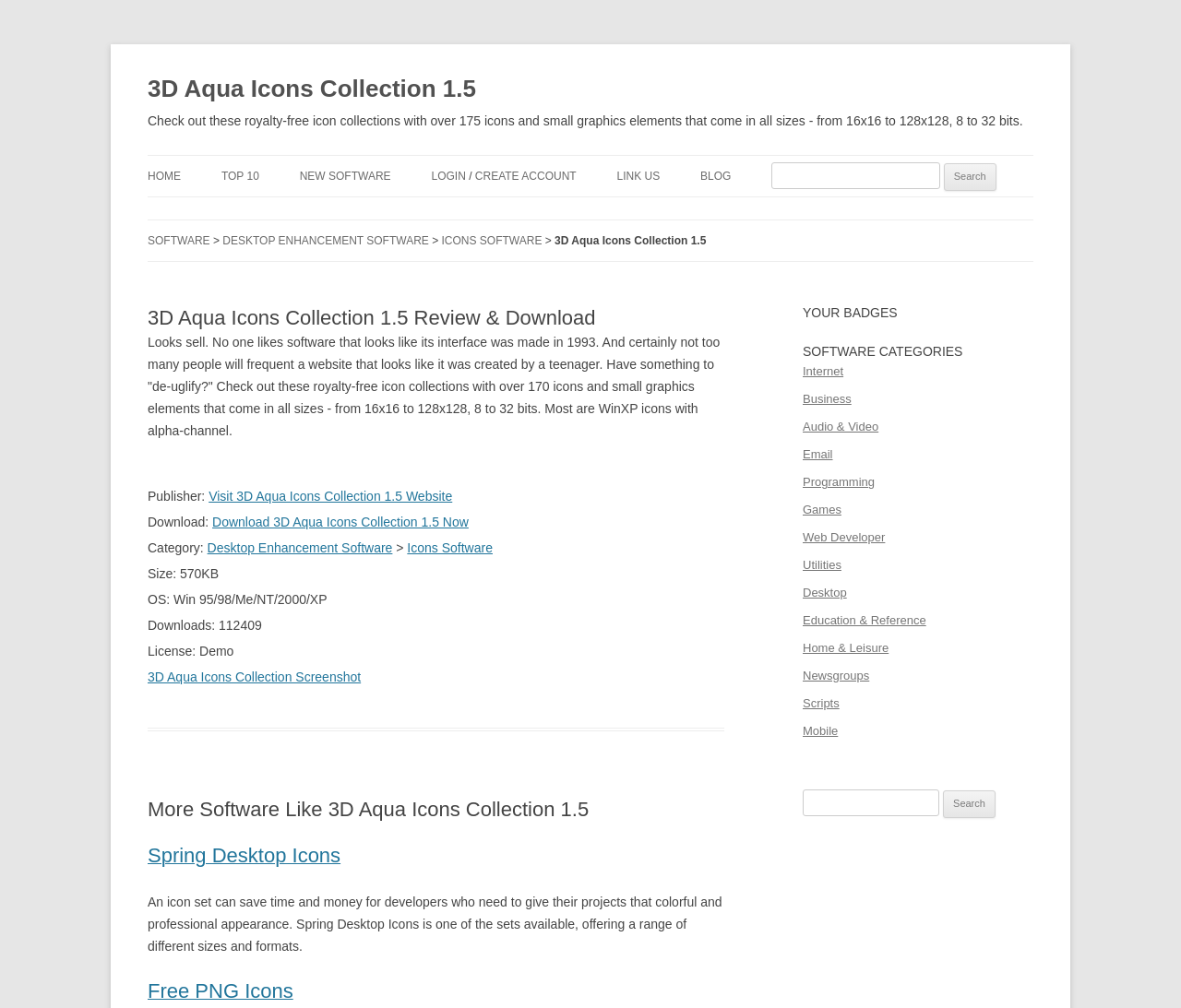Identify and extract the heading text of the webpage.

3D Aqua Icons Collection 1.5